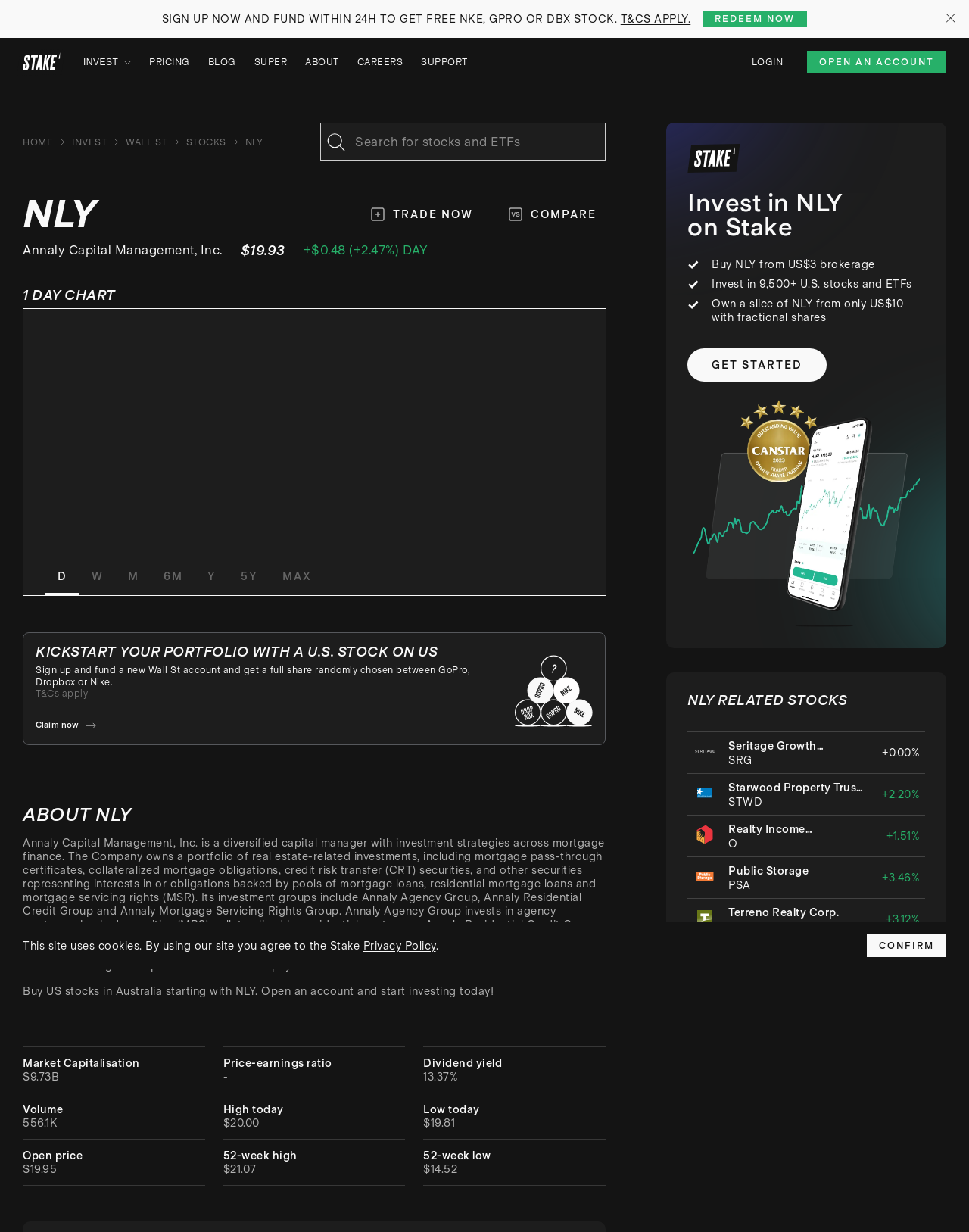What is the minimum amount required to invest in NLY with fractional shares?
Could you give a comprehensive explanation in response to this question?

The minimum amount required to invest in NLY with fractional shares can be found in the section that promotes investing in NLY, where it is stated as 'Own a slice of NLY from only US$10 with fractional shares'.